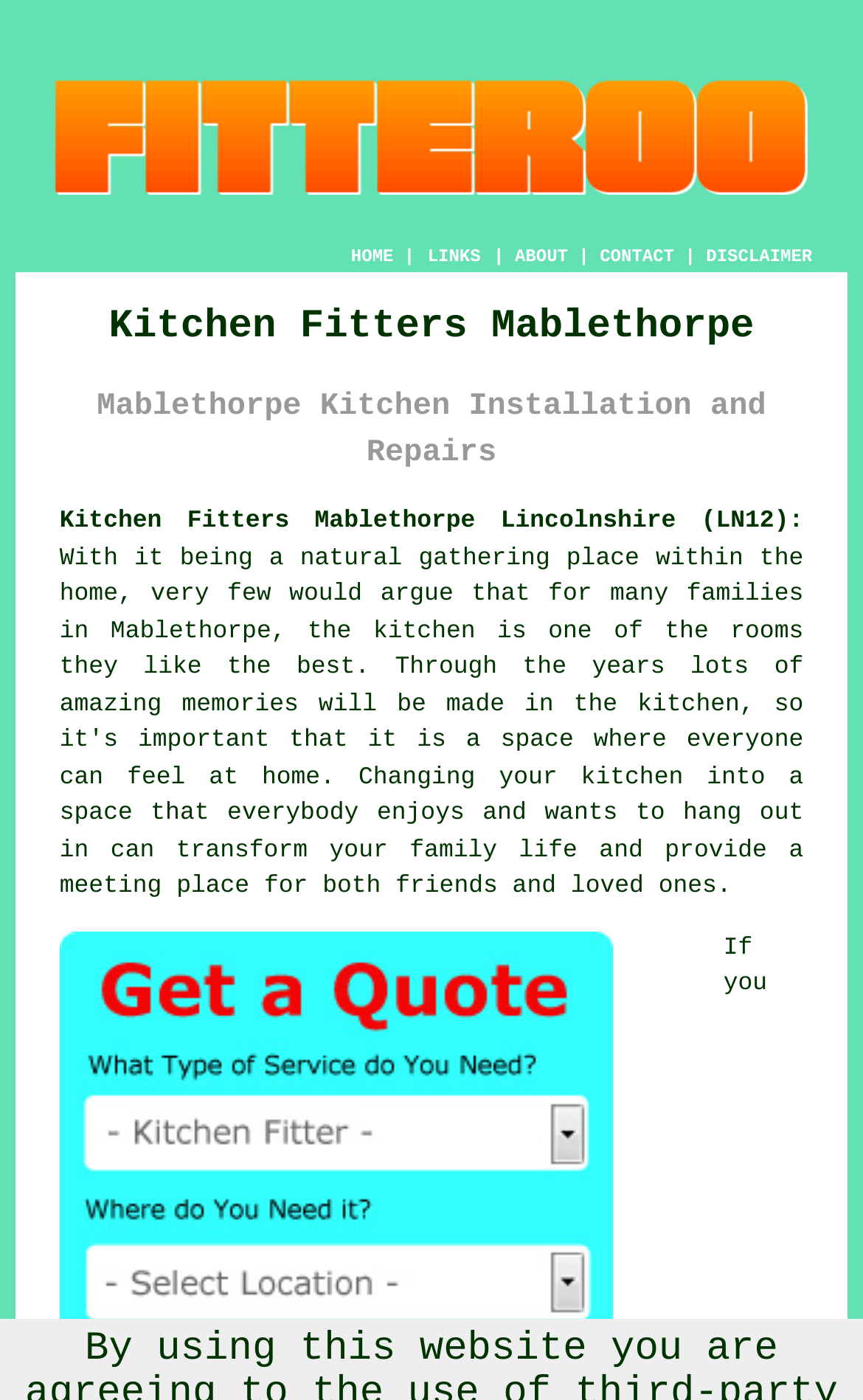Describe all visible elements and their arrangement on the webpage.

The webpage is about Kitchen Fitters Mablethorpe, a service provider for fitted kitchen projects in Mablethorpe, Lincolnshire. At the top left of the page, there is a logo image of "Kitchen Fitters Mablethorpe - Kitchen Installation - Fitteroo". 

Below the logo, there is a navigation menu with five links: "HOME", "ABOUT", "CONTACT", and "DISCLAIMER", separated by vertical lines. These links are positioned horizontally across the top of the page.

Further down, there are three headings. The first heading, "Kitchen Fitters Mablethorpe", is followed by a second heading, "Mablethorpe Kitchen Installation and Repairs". The third heading is a subheading, "Kitchen Fitters Mablethorpe Lincolnshire (LN12):". 

Below the headings, there is a paragraph of text that describes how transforming a kitchen can bring people together. Within this paragraph, there is a link to "your kitchen". The text and link are positioned in the center of the page.